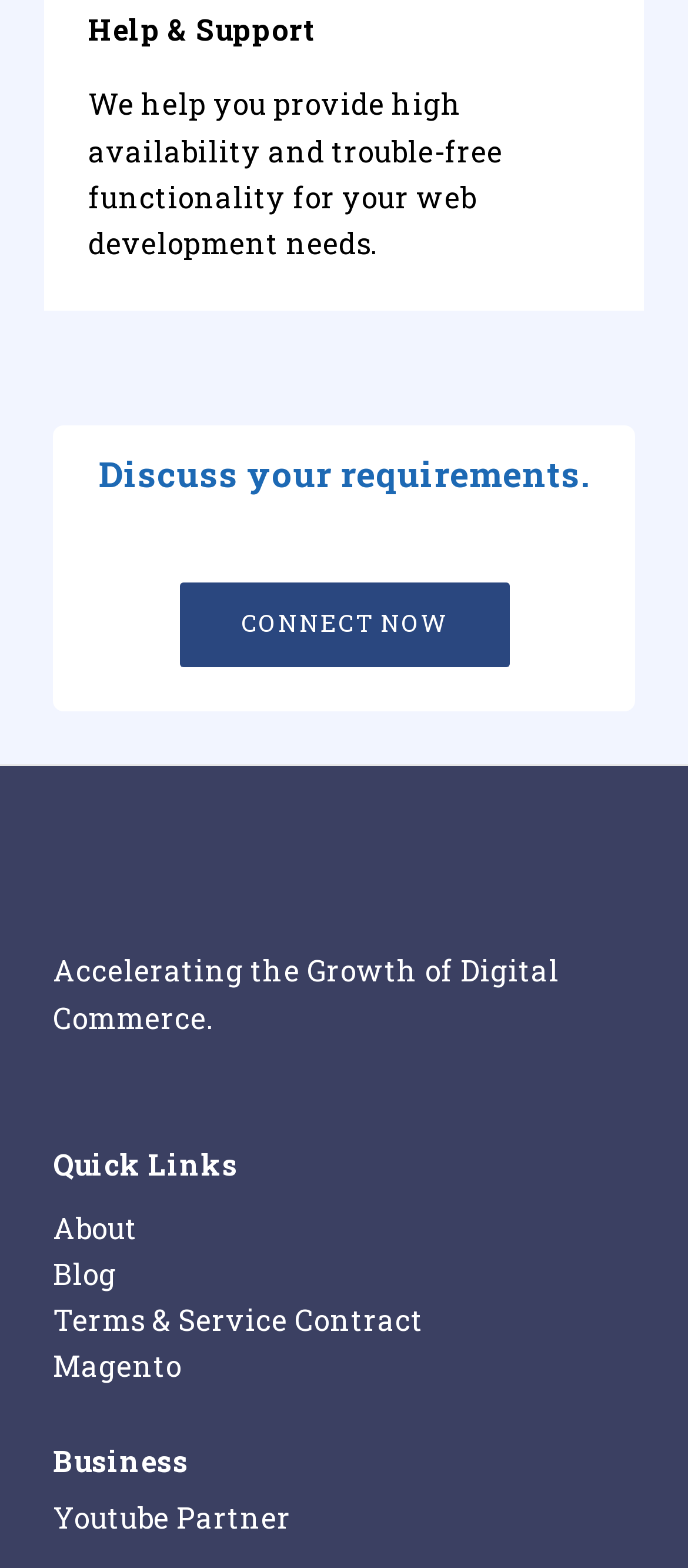Given the element description: "Youtube Partner", predict the bounding box coordinates of this UI element. The coordinates must be four float numbers between 0 and 1, given as [left, top, right, bottom].

[0.077, 0.956, 0.423, 0.98]